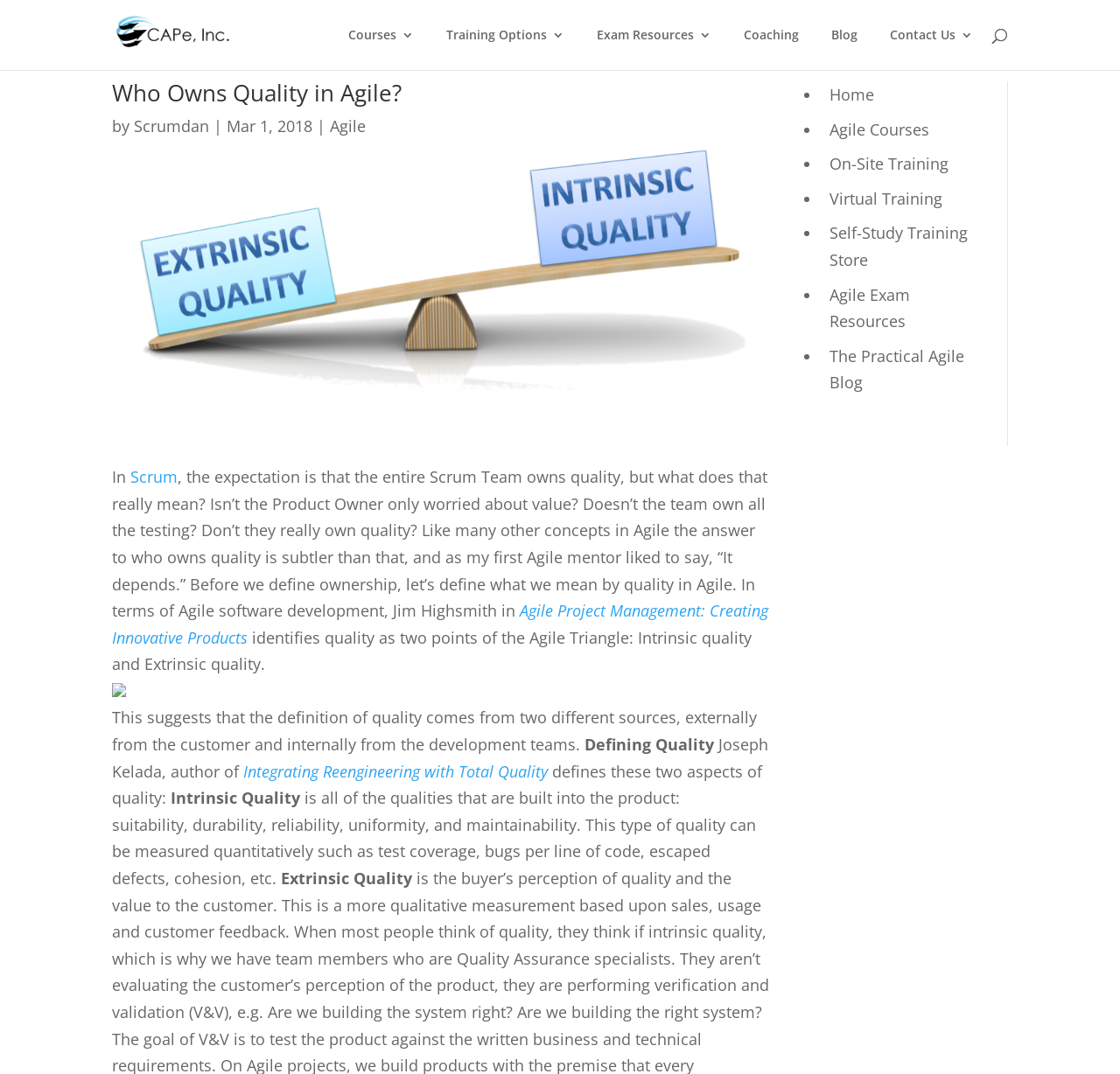Locate and provide the bounding box coordinates for the HTML element that matches this description: "Courses".

[0.311, 0.027, 0.37, 0.065]